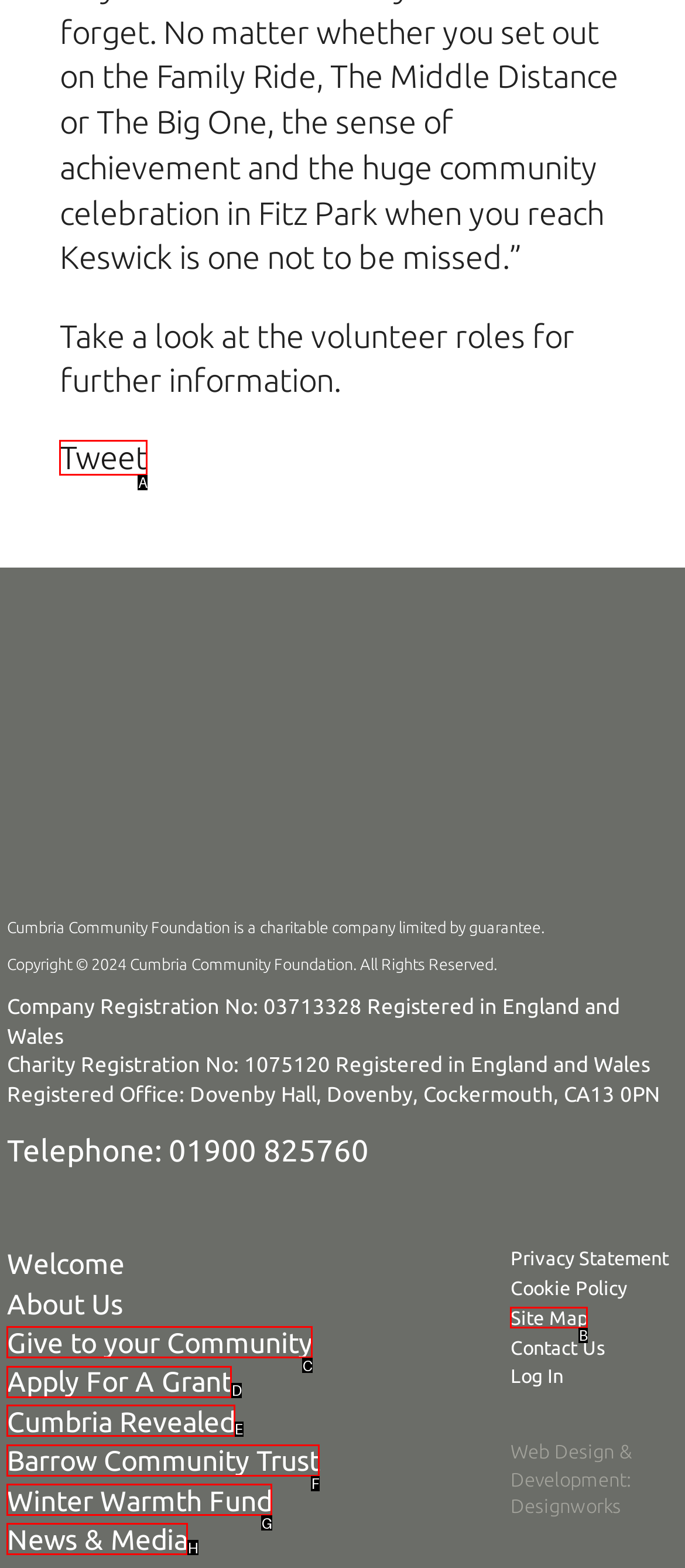Which option should be clicked to execute the task: Learn more about 'Cumbria Revealed'?
Reply with the letter of the chosen option.

E